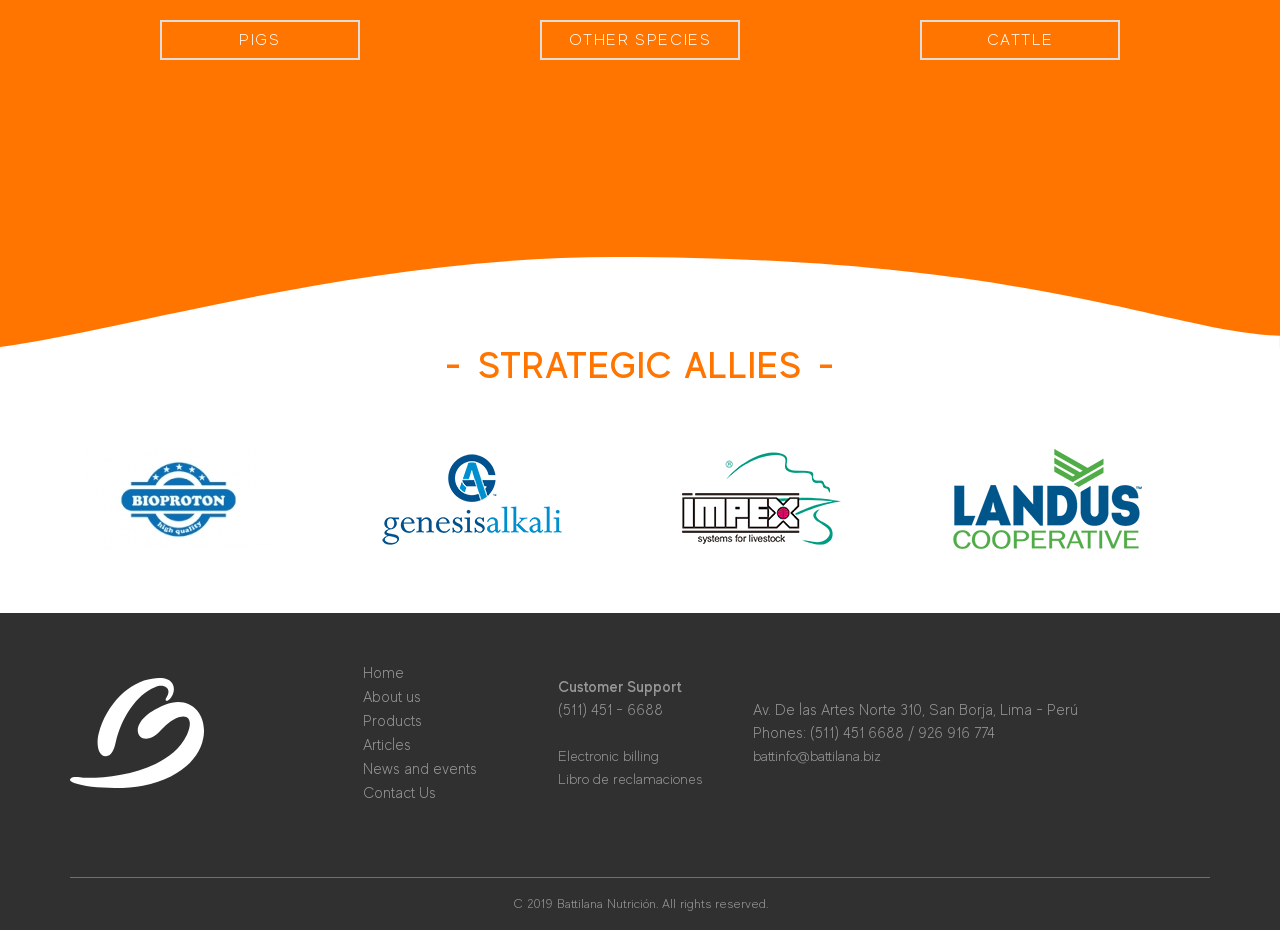Carefully examine the image and provide an in-depth answer to the question: What is the name of the company?

I found the company name 'Battilana' by looking at the image and text elements at the bottom of the webpage, which suggests that it is the company's website.